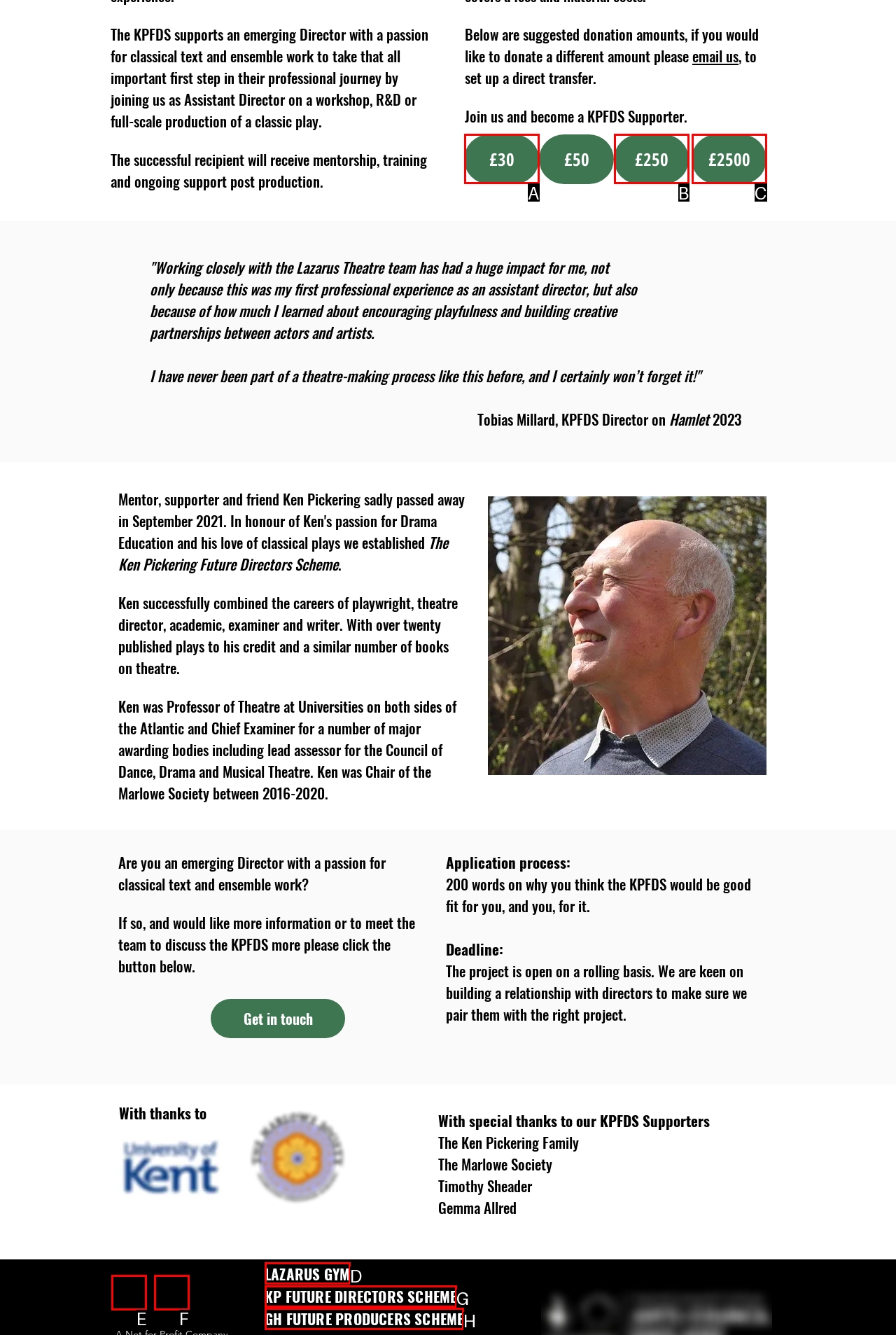Identify the UI element described as: £30
Answer with the option's letter directly.

A